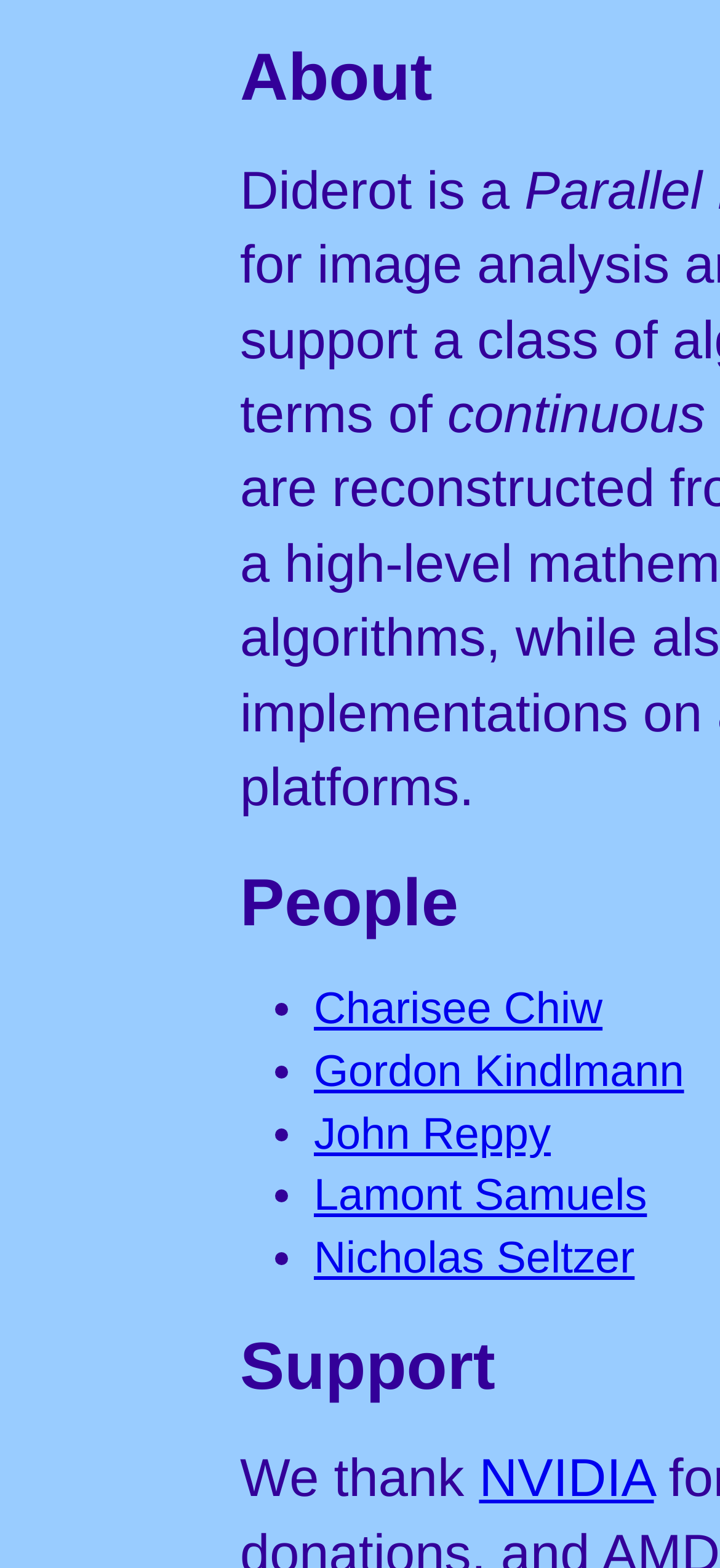How many text elements are there?
Look at the image and respond with a single word or a short phrase.

3